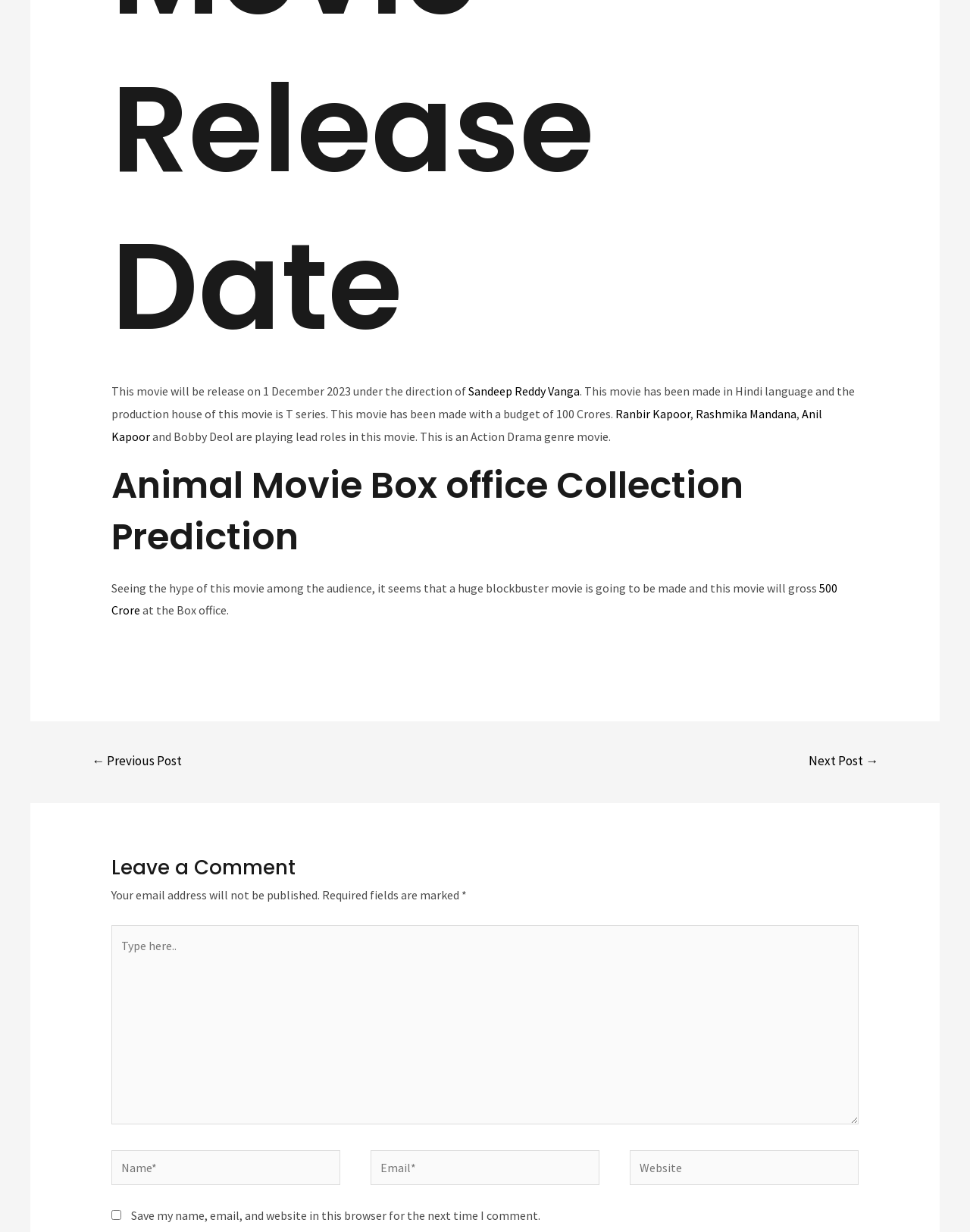What is the budget of the movie?
Please craft a detailed and exhaustive response to the question.

The answer can be found in the first paragraph of the webpage, where it is mentioned that 'This movie has been made with a budget of 100 Crores'.